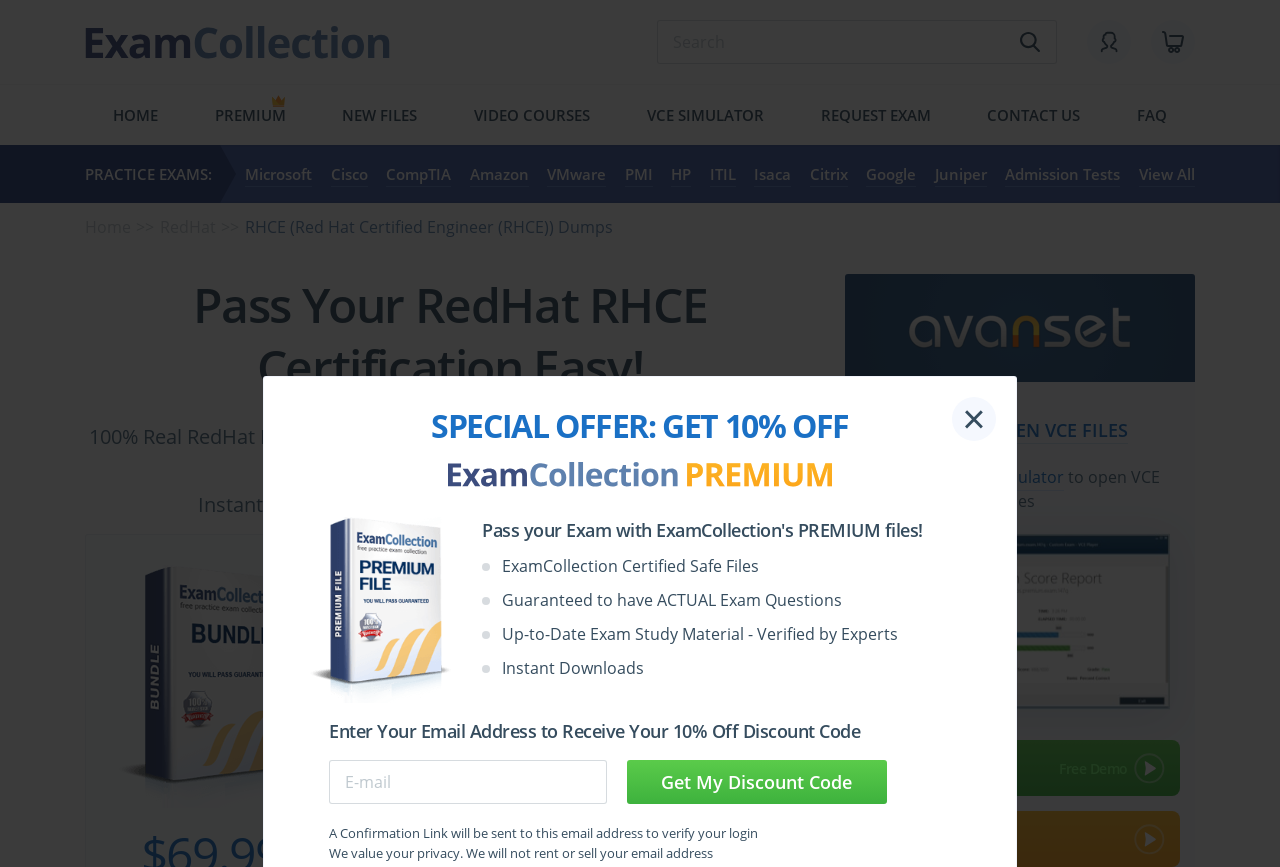Construct a comprehensive description capturing every detail on the webpage.

This webpage is dedicated to providing practice test questions and answers for the RedHat RHCE certification exam. At the top, there is a logo of ExamCollection Premium, followed by a search bar and several navigation links, including HOME, PREMIUM, NEW FILES, VIDEO COURSES, VCE SIMULATOR, REQUEST EXAM, CONTACT US, and FAQ.

Below the navigation links, there is a section highlighting the practice exams, with links to various certification providers such as Microsoft, Cisco, CompTIA, and more. The RedHat RHCE certification is specifically highlighted, with a bundle offer and a description of the exam, including the number of questions and answers.

To the right of the practice exams section, there is a column with several buttons and links, including a Get My Discount Code button, a confirmation link for email verification, and a privacy statement. There is also a button to close the column.

Further down the page, there is a section promoting the use of VCE Exam Simulator to open VCE files, with a link to sign up for a free demo. The page also features several images, including the ExamCollection Premium logo, the RHCE Bundle logo, and the Avanset VCE Simulator logo.

Overall, the webpage is focused on providing resources and practice materials for individuals preparing for the RedHat RHCE certification exam.